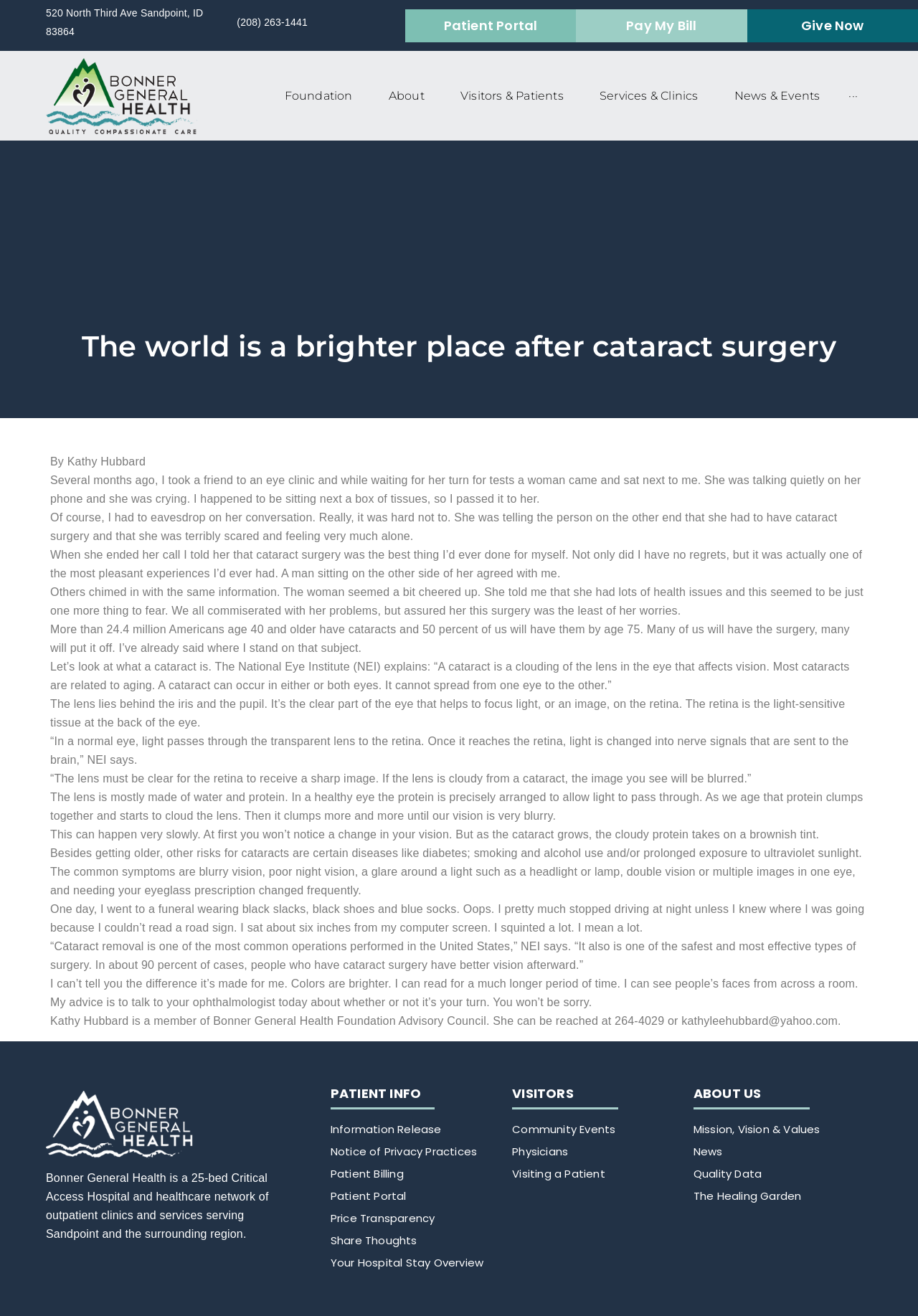From the element description: "News", extract the bounding box coordinates of the UI element. The coordinates should be expressed as four float numbers between 0 and 1, in the order [left, top, right, bottom].

[0.755, 0.868, 0.95, 0.882]